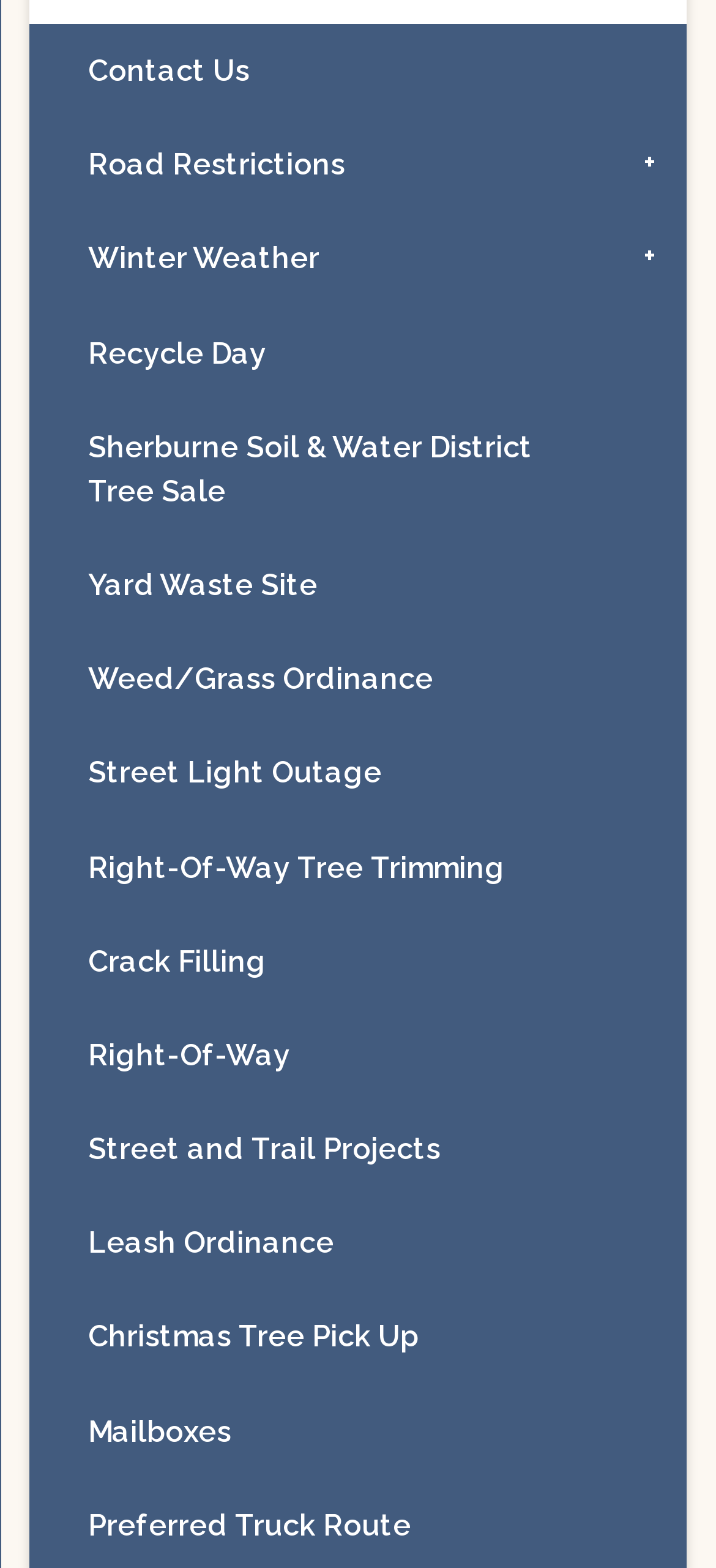Can you identify the bounding box coordinates of the clickable region needed to carry out this instruction: 'Learn about Winter Weather'? The coordinates should be four float numbers within the range of 0 to 1, stated as [left, top, right, bottom].

[0.041, 0.136, 0.959, 0.196]